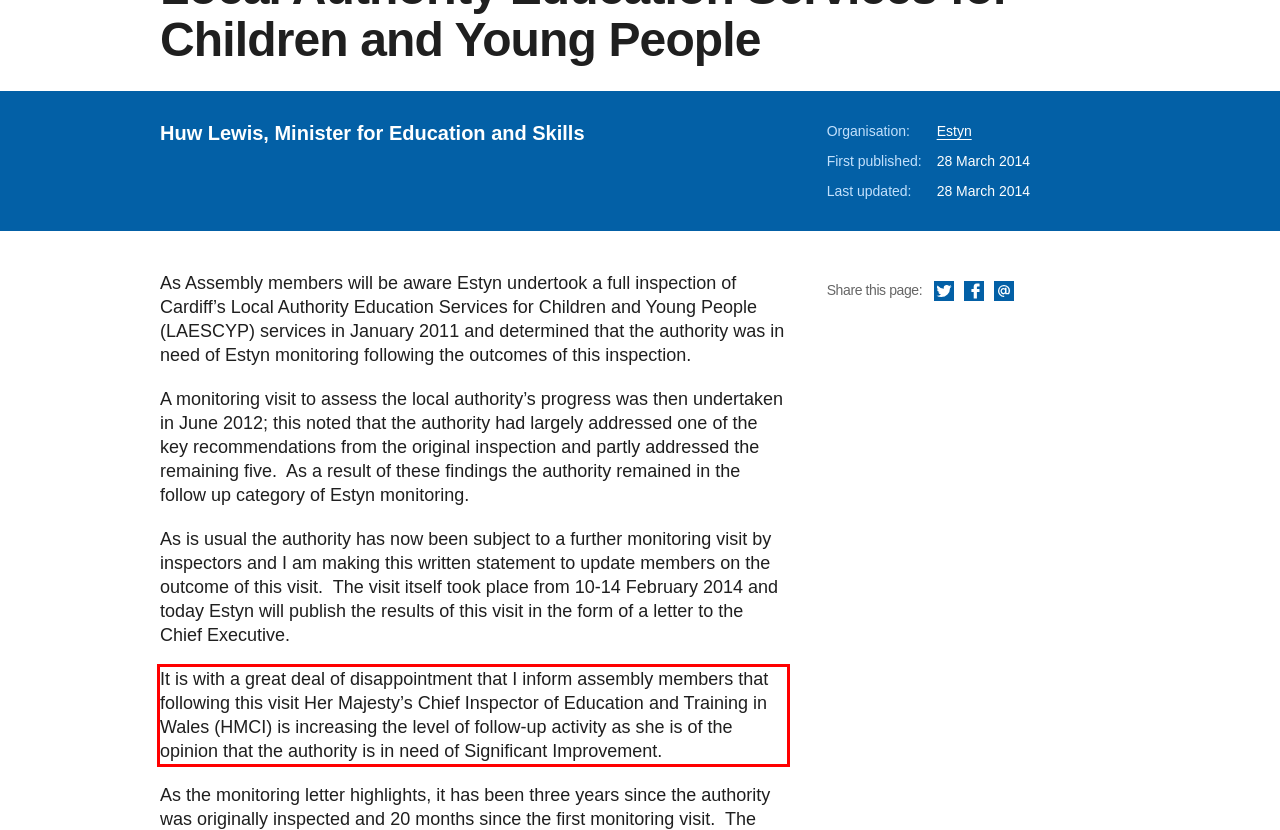Your task is to recognize and extract the text content from the UI element enclosed in the red bounding box on the webpage screenshot.

It is with a great deal of disappointment that I inform assembly members that following this visit Her Majesty’s Chief Inspector of Education and Training in Wales (HMCI) is increasing the level of follow-up activity as she is of the opinion that the authority is in need of Significant Improvement.